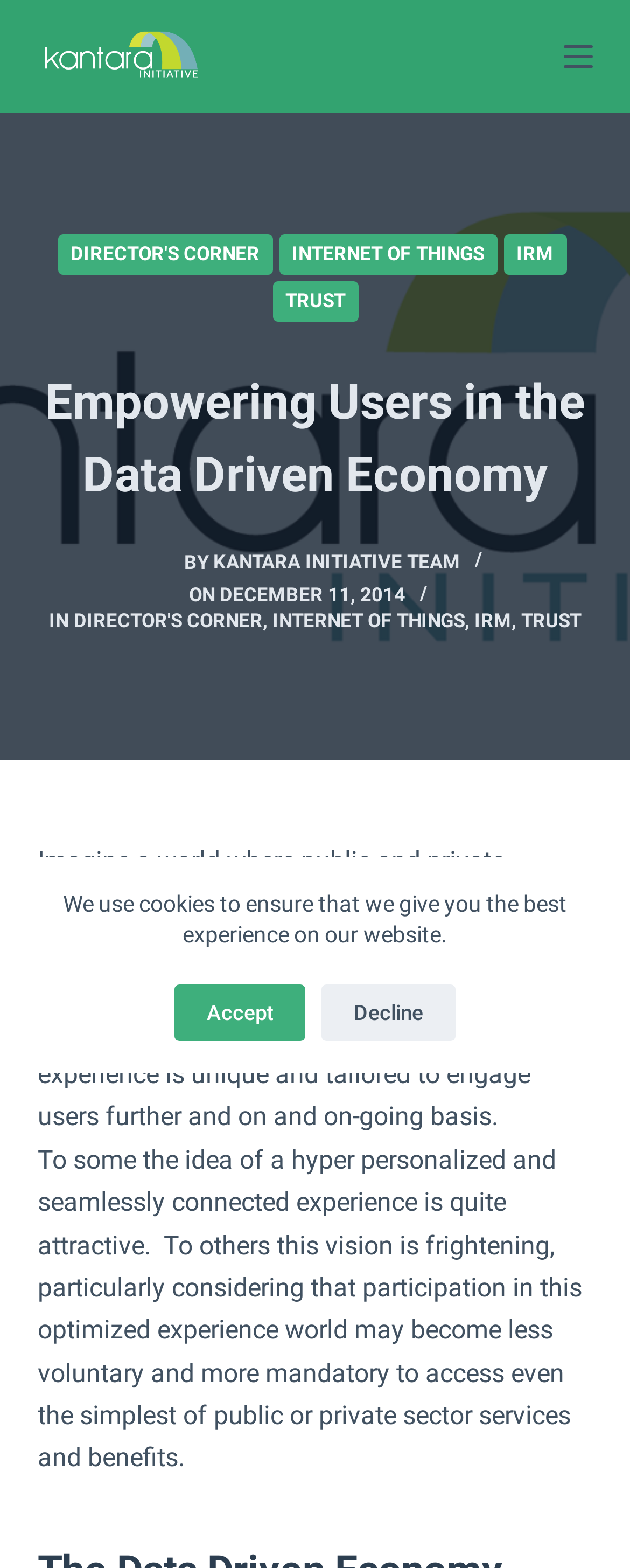Identify the bounding box for the described UI element. Provide the coordinates in (top-left x, top-left y, bottom-right x, bottom-right y) format with values ranging from 0 to 1: Kantara Initiative Team

[0.334, 0.374, 0.742, 0.388]